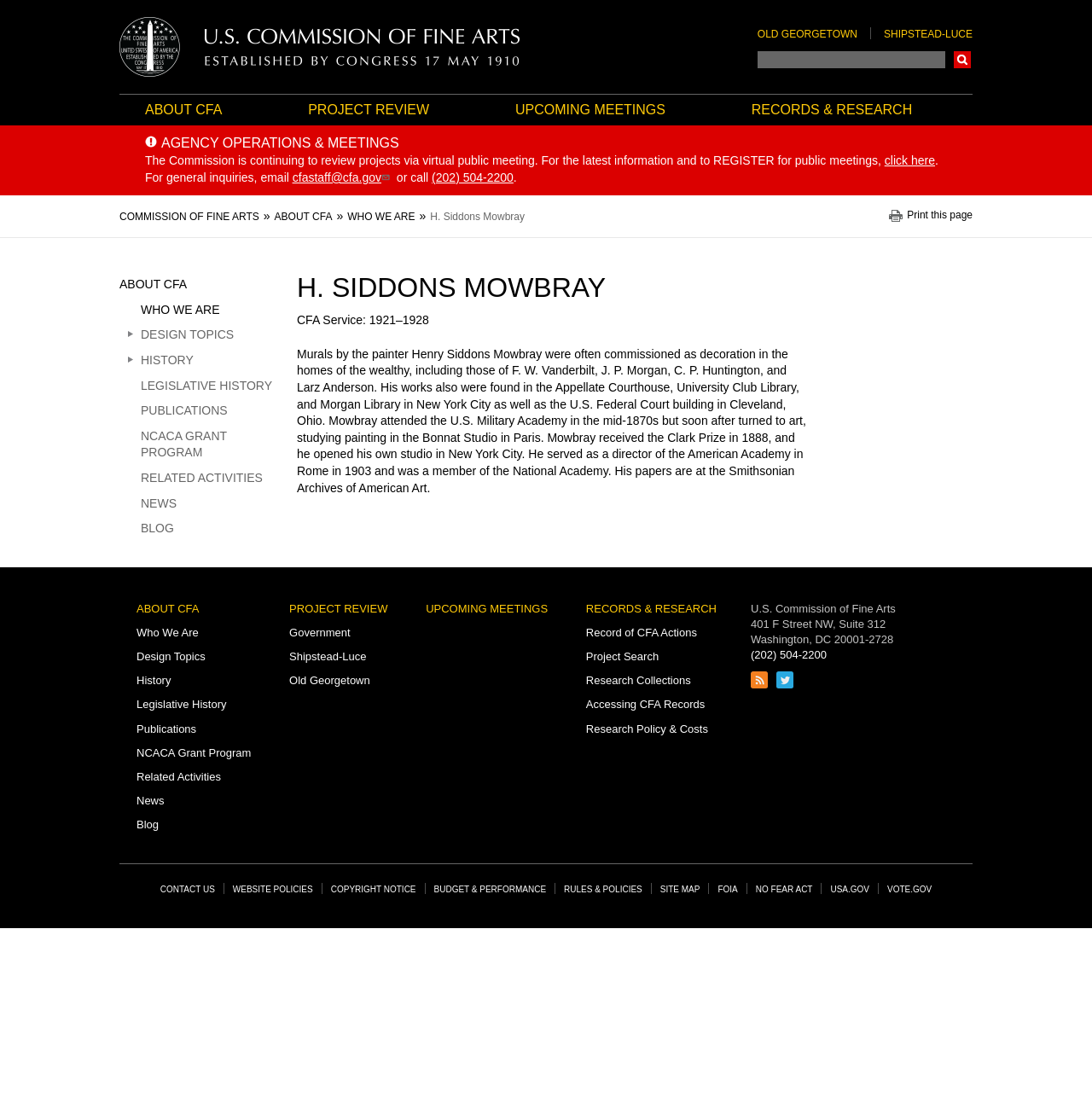Highlight the bounding box coordinates of the element that should be clicked to carry out the following instruction: "Read about H. Siddons Mowbray". The coordinates must be given as four float numbers ranging from 0 to 1, i.e., [left, top, right, bottom].

[0.272, 0.282, 0.741, 0.463]